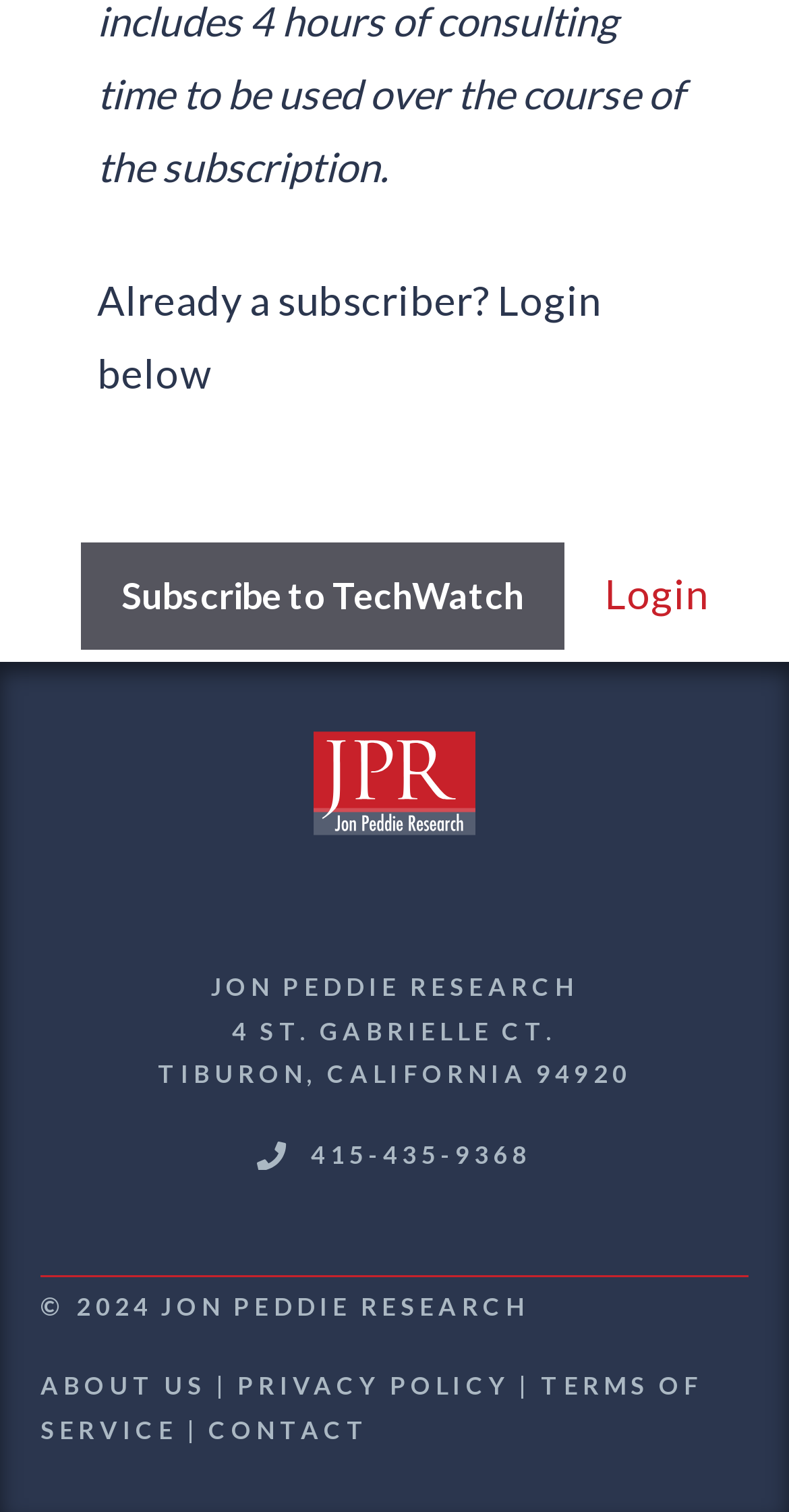Provide a short answer to the following question with just one word or phrase: What is the address of the company?

4 ST. GABRIELLE CT. TIBURON, CALIFORNIA 94920